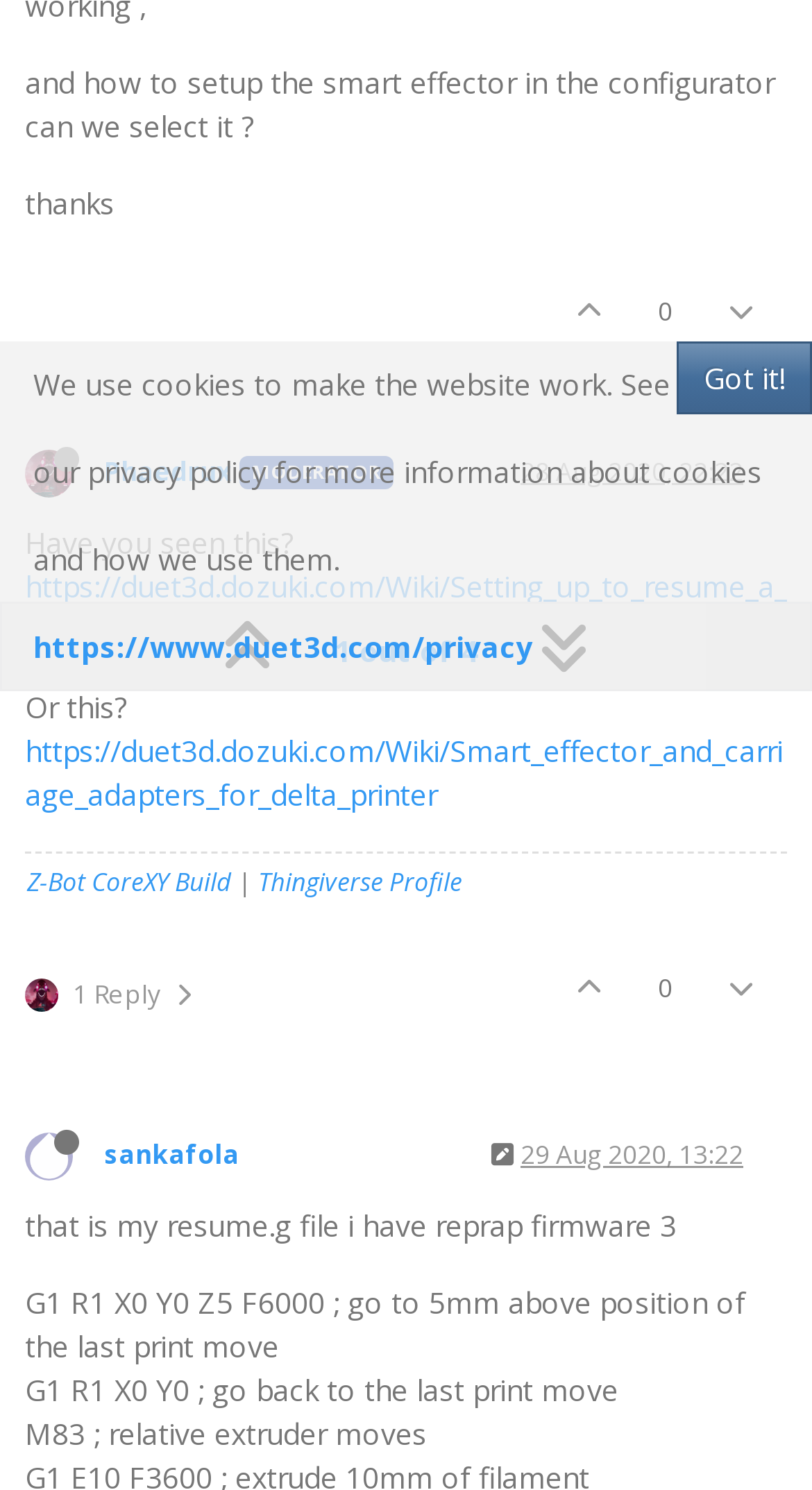Bounding box coordinates are to be given in the format (top-left x, top-left y, bottom-right x, bottom-right y). All values must be floating point numbers between 0 and 1. Provide the bounding box coordinate for the UI element described as: Phaedrux

[0.128, 0.304, 0.285, 0.328]